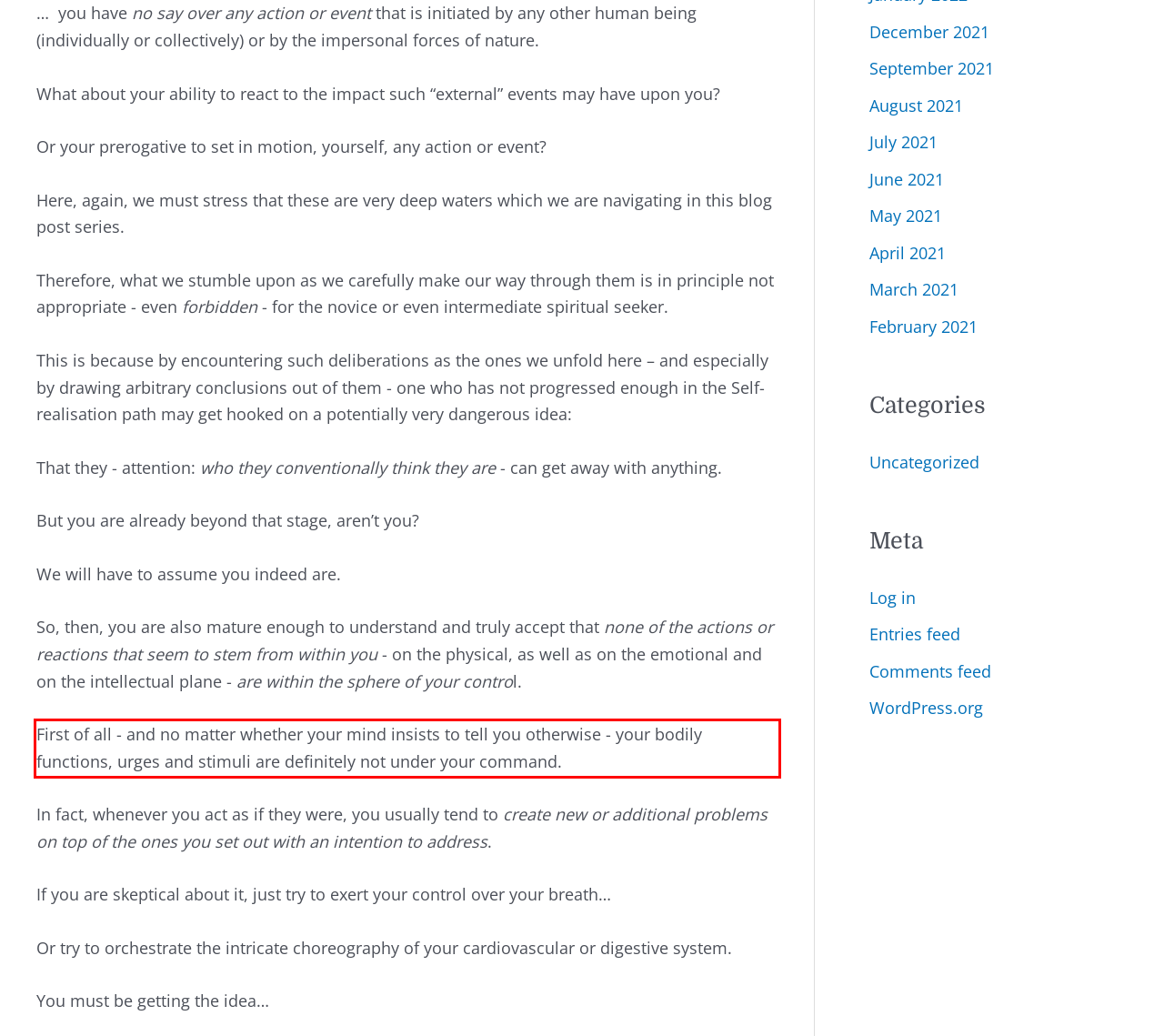Identify and extract the text within the red rectangle in the screenshot of the webpage.

First of all - and no matter whether your mind insists to tell you otherwise - your bodily functions, urges and stimuli are definitely not under your command.